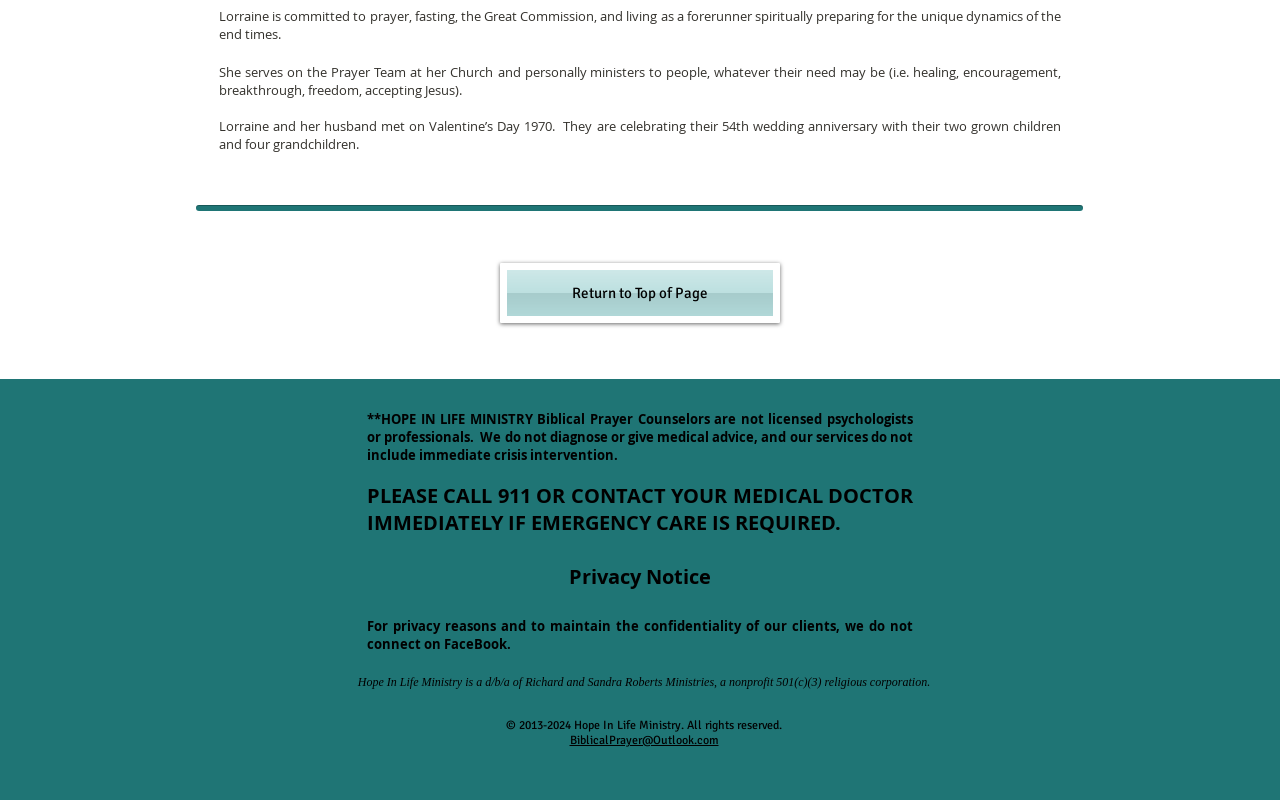How many children do Lorraine and her husband have?
Using the image as a reference, answer with just one word or a short phrase.

two